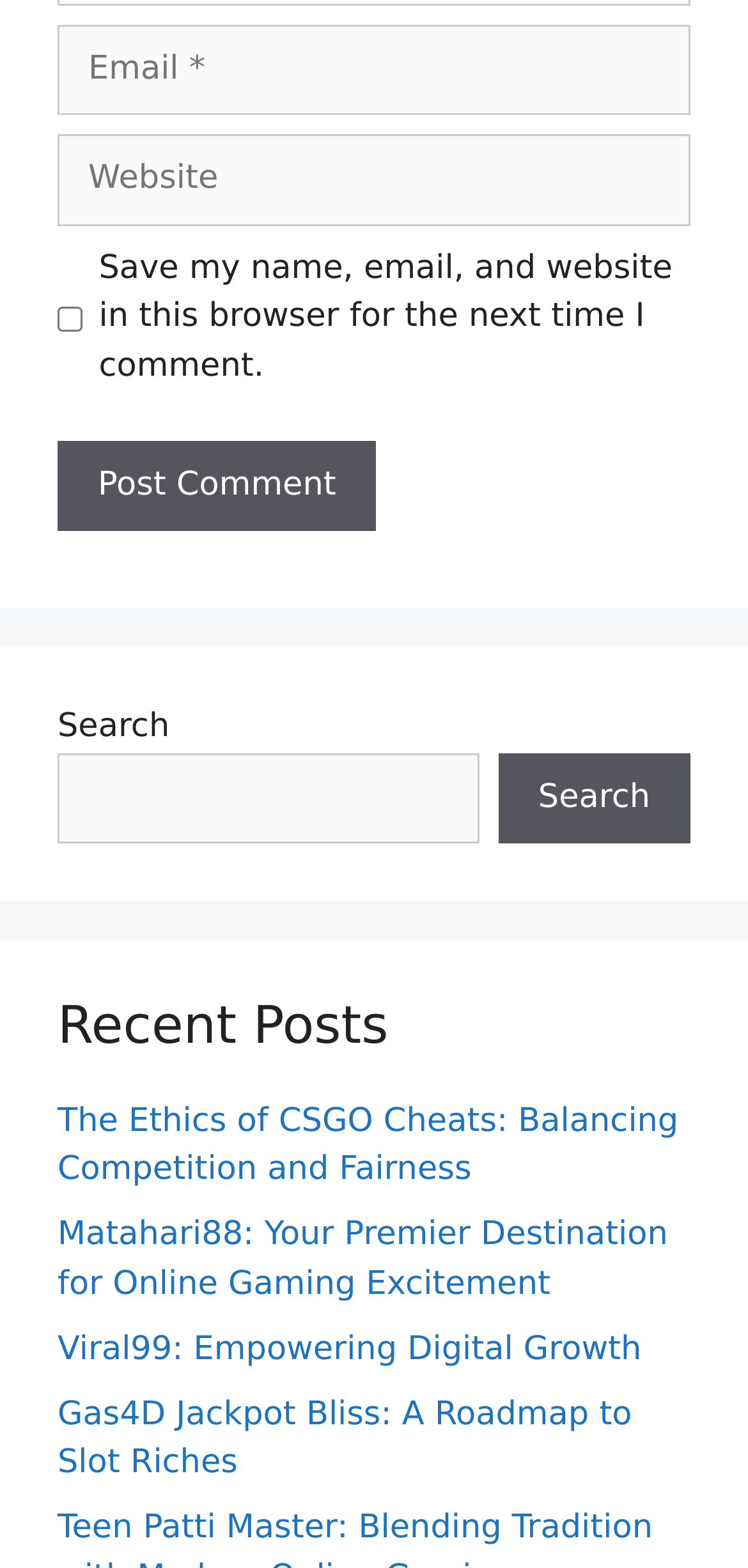Please identify the bounding box coordinates of the region to click in order to complete the task: "click on Mayor’s Office". The coordinates must be four float numbers between 0 and 1, specified as [left, top, right, bottom].

None